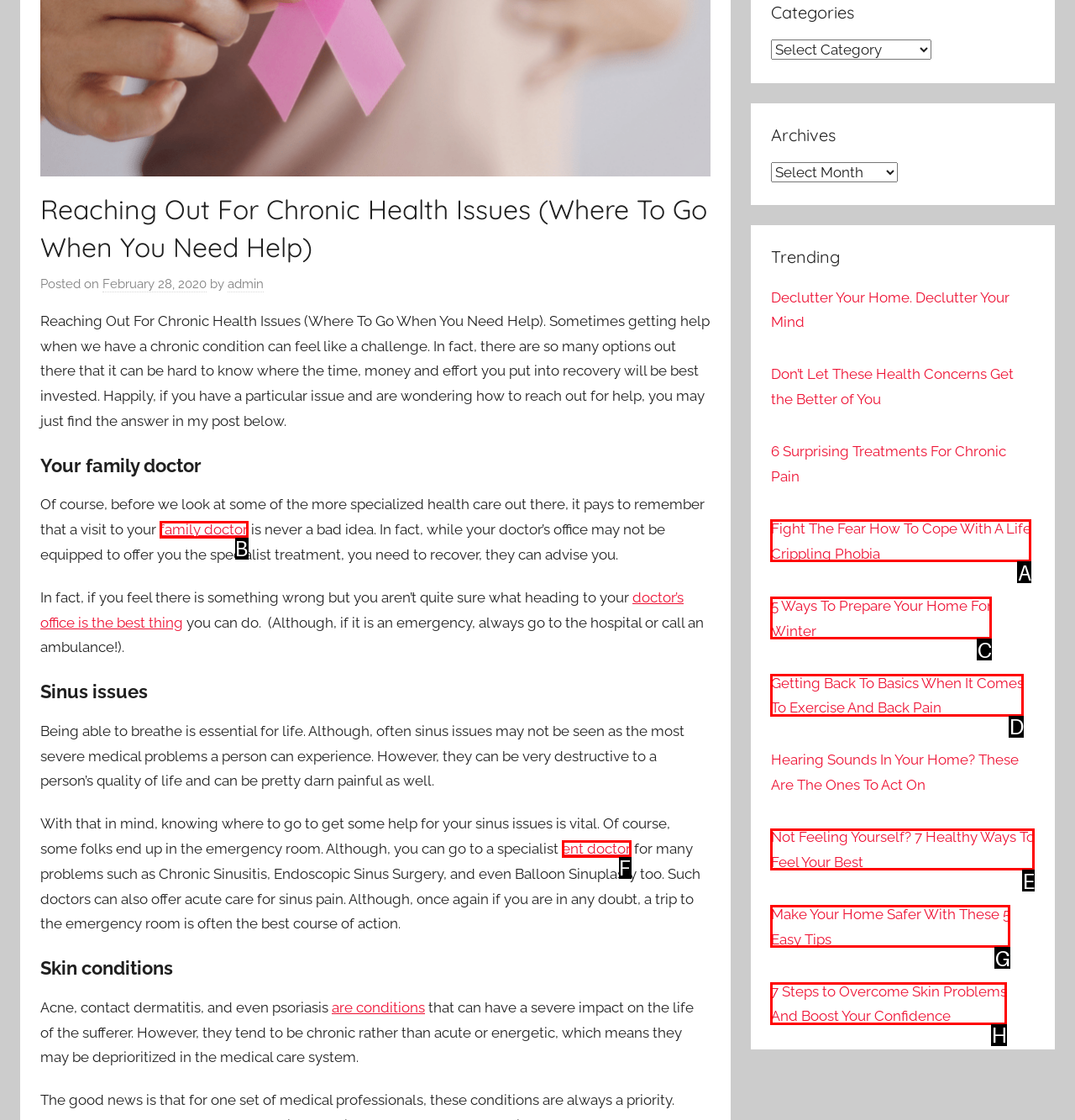Determine the UI element that matches the description: ent doctor
Answer with the letter from the given choices.

F